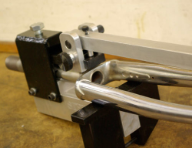Compose an extensive description of the image.

The image showcases a precision tool known as a Frame and Fork Alignment Fixture, designed for bicycle frame maintenance. This tool is meticulously engineered to ensure optimal alignment of bike frames and forks. Its robust design features a combination of metal components including a metallic housing, adjustable arms, and a sturdy base, which together facilitate accurate measurements and adjustments. The fixture is essential for ensuring that all components of the frame are precisely aligned, ultimately contributing to improved performance and safety when riding. This tool is often utilized by bike mechanics and enthusiasts to maintain or restore bicycles to their ideal geometry.